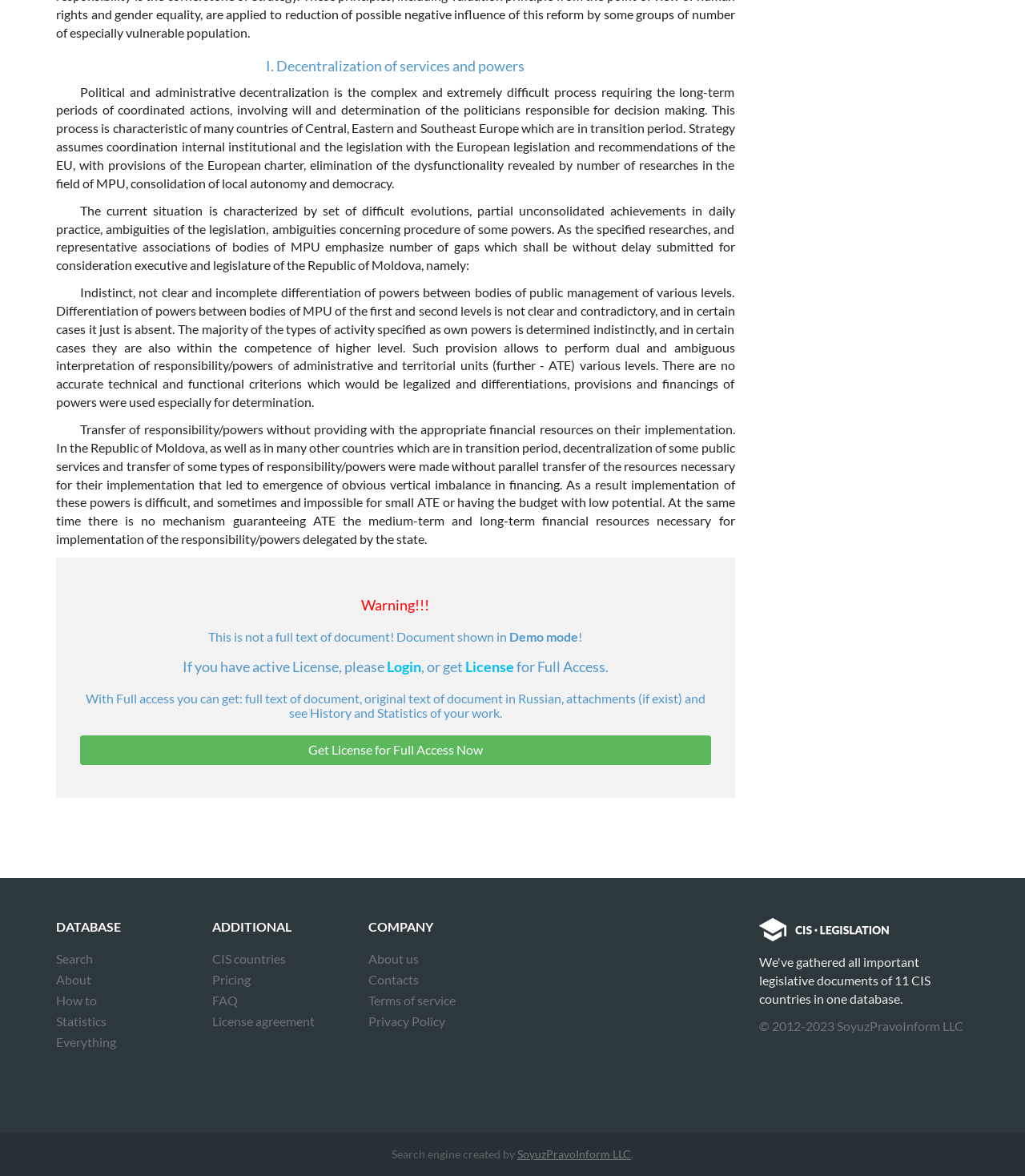Pinpoint the bounding box coordinates of the clickable element needed to complete the instruction: "Click on the 'Get License for Full Access Now' link". The coordinates should be provided as four float numbers between 0 and 1: [left, top, right, bottom].

[0.078, 0.626, 0.693, 0.651]